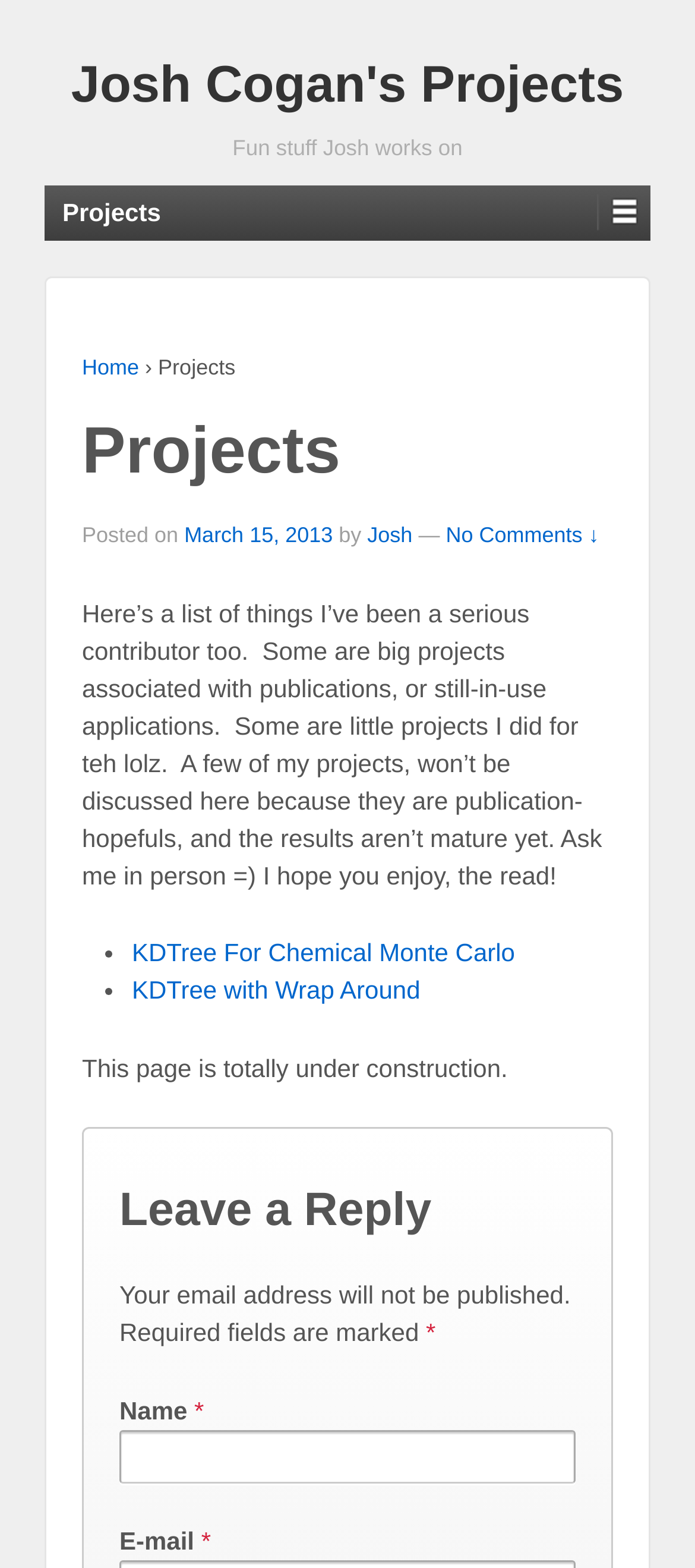Based on the element description, predict the bounding box coordinates (top-left x, top-left y, bottom-right x, bottom-right y) for the UI element in the screenshot: Home

[0.118, 0.226, 0.2, 0.242]